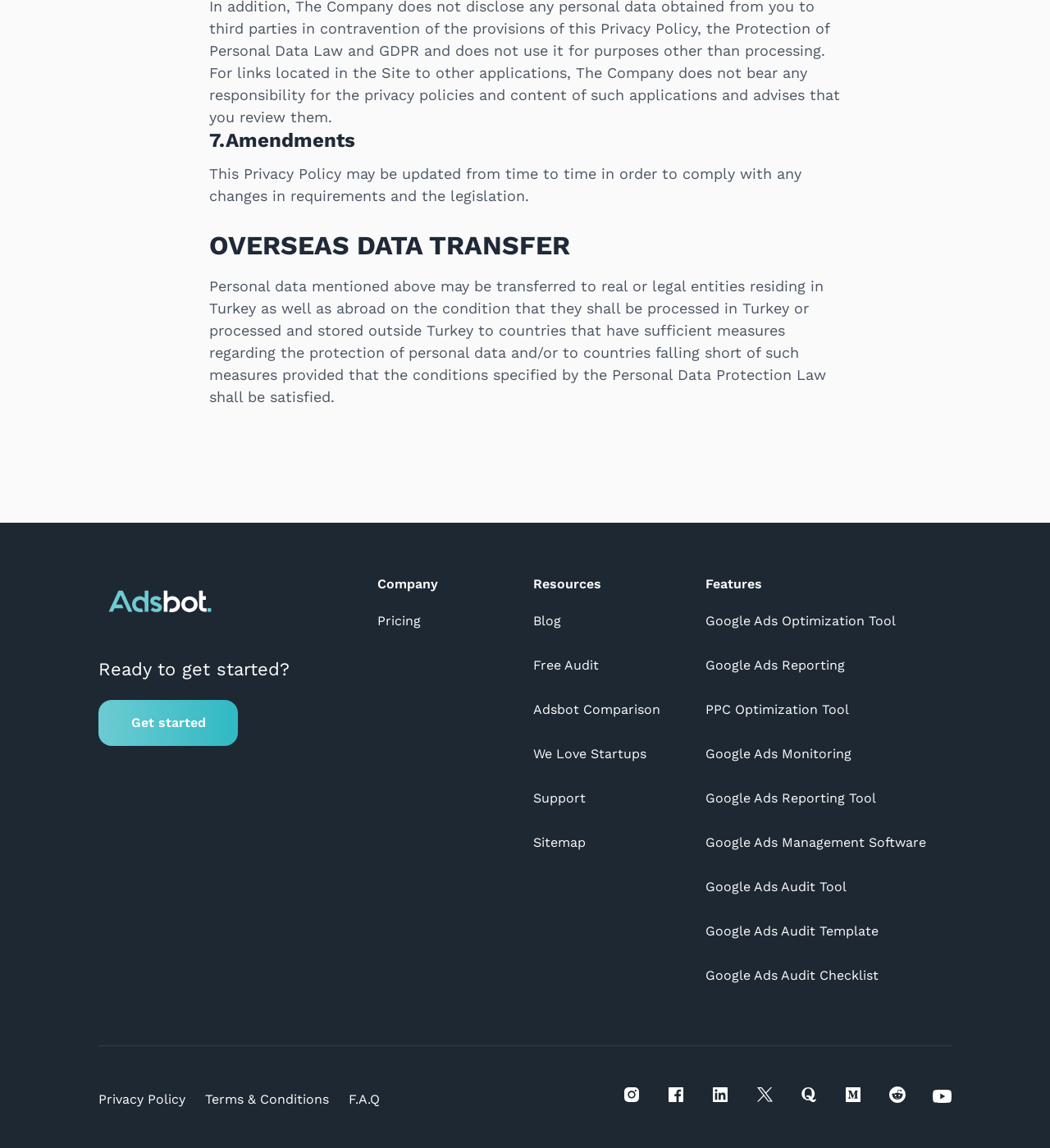Extract the bounding box coordinates of the UI element described by: "Google Ads Reporting Tool". The coordinates should include four float numbers ranging from 0 to 1, e.g., [left, top, right, bottom].

[0.672, 0.688, 0.834, 0.702]